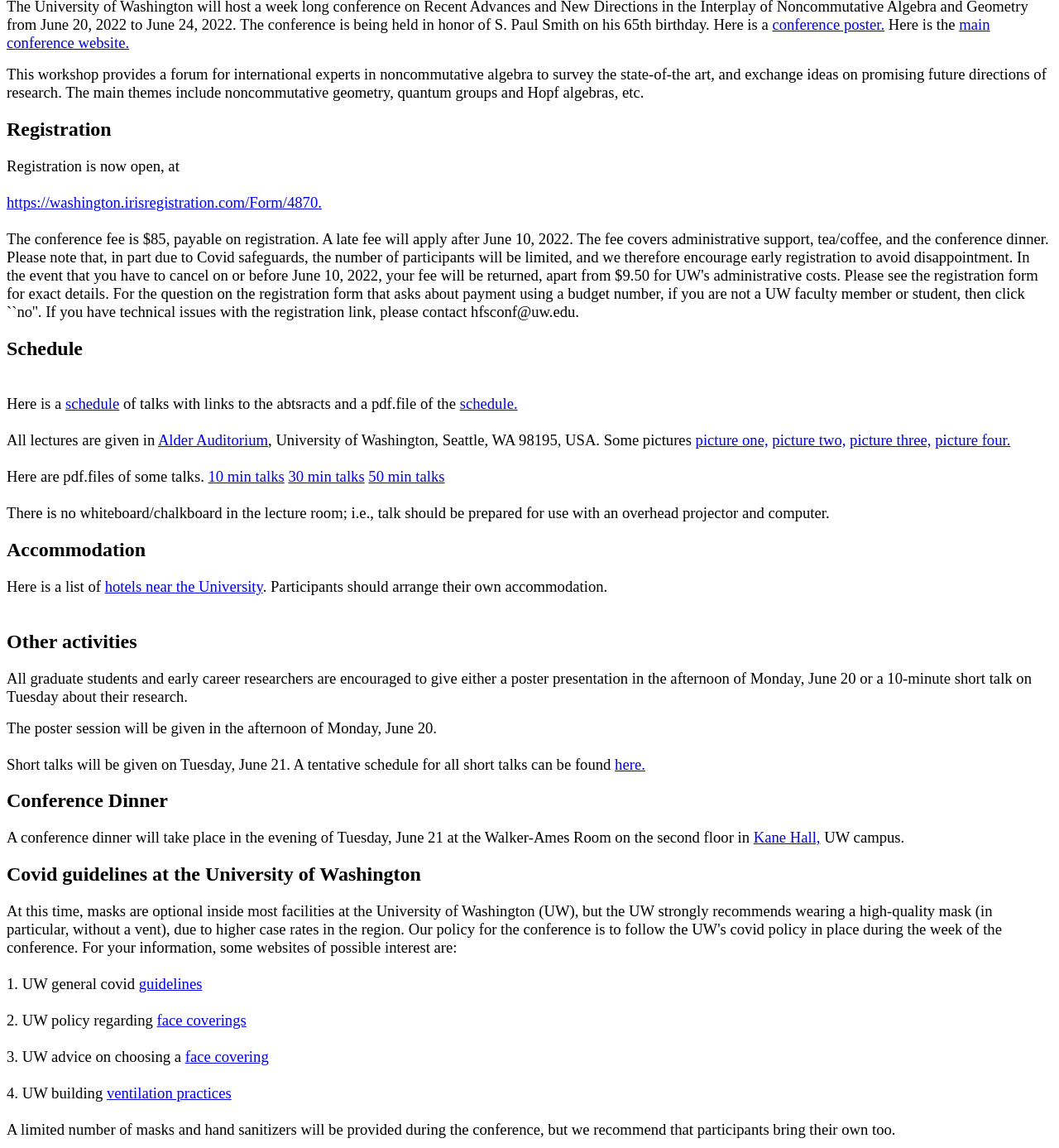Determine the bounding box for the UI element that matches this description: "Kane Hall,".

[0.711, 0.722, 0.775, 0.737]